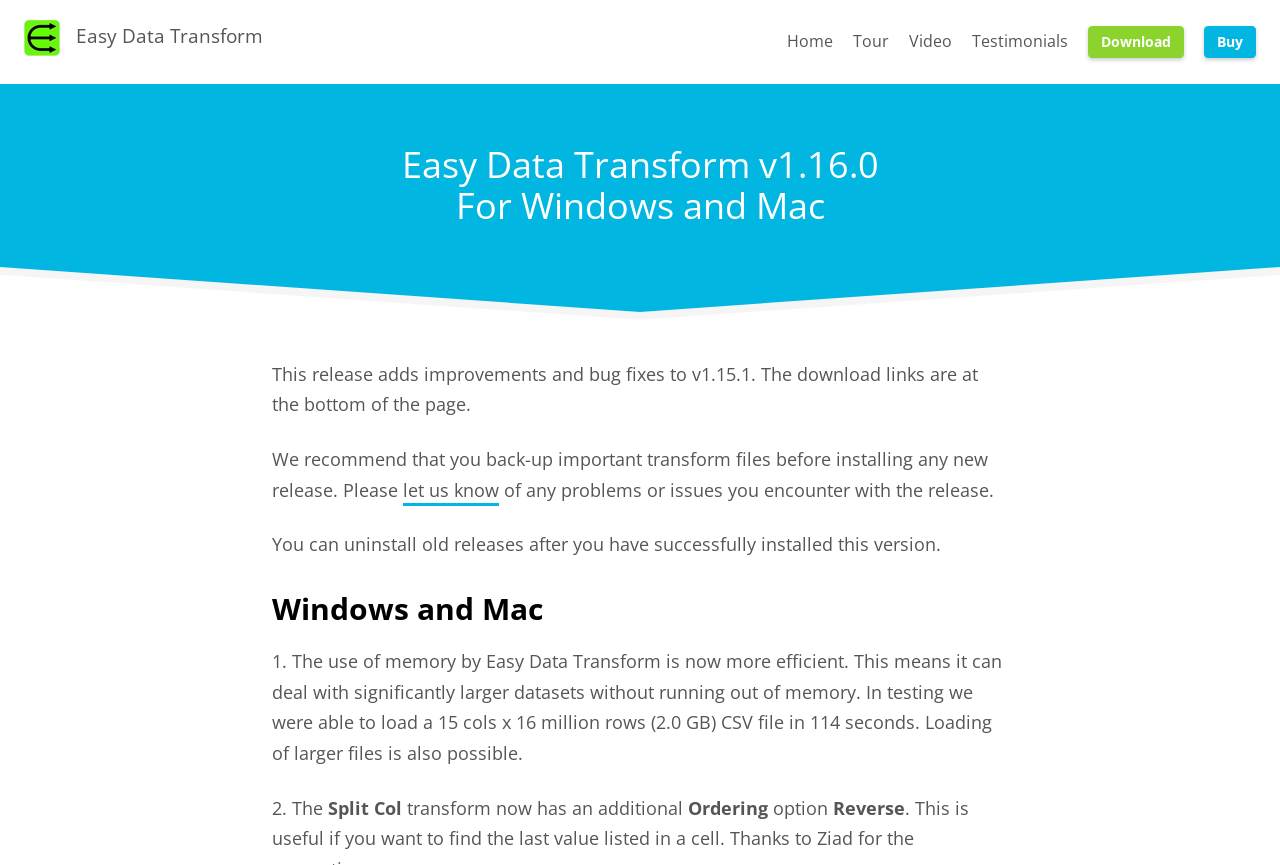Locate the bounding box coordinates of the clickable part needed for the task: "Click the 'Buy' link".

[0.941, 0.029, 0.981, 0.066]